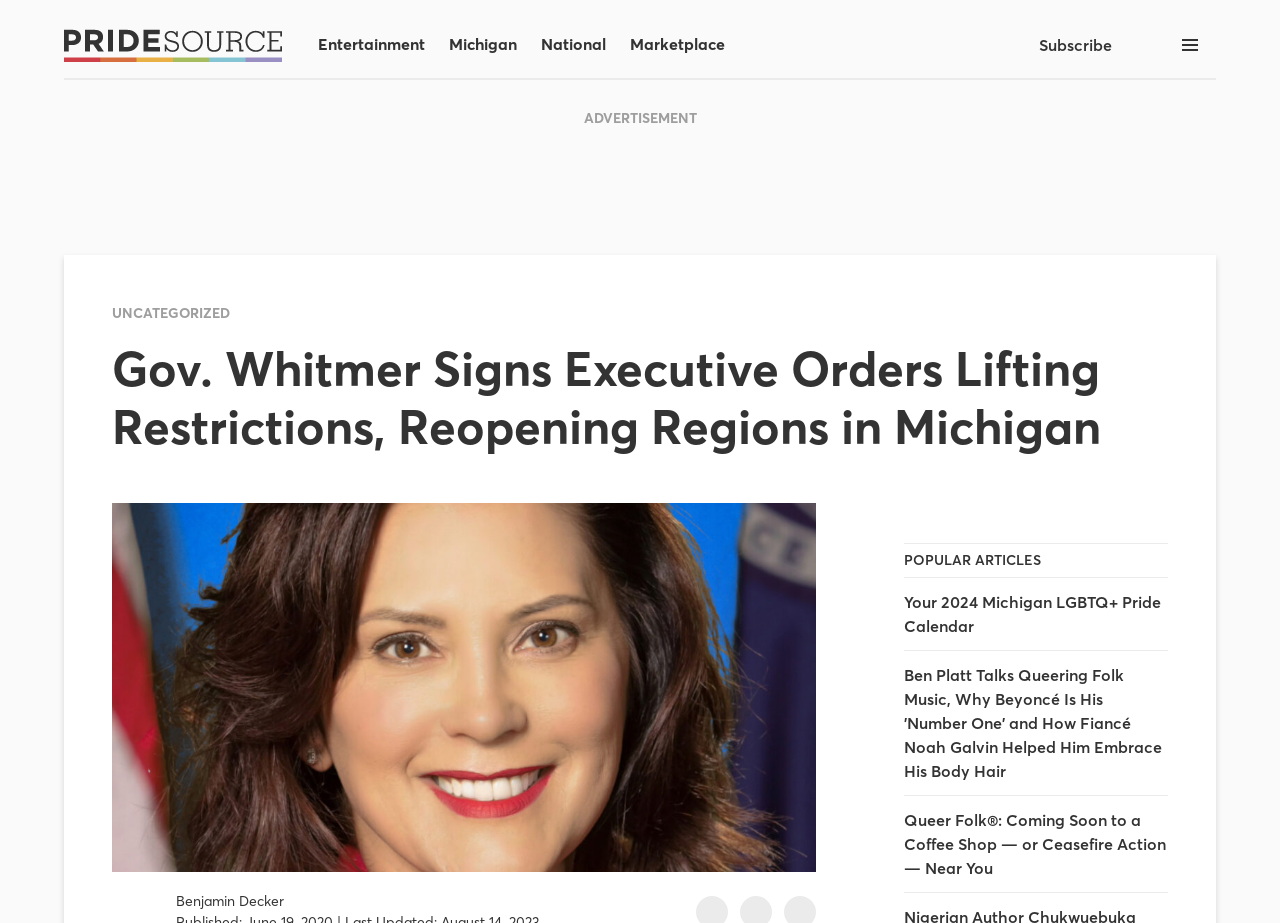Extract the main title from the webpage.

Gov. Whitmer Signs Executive Orders Lifting Restrictions, Reopening Regions in Michigan